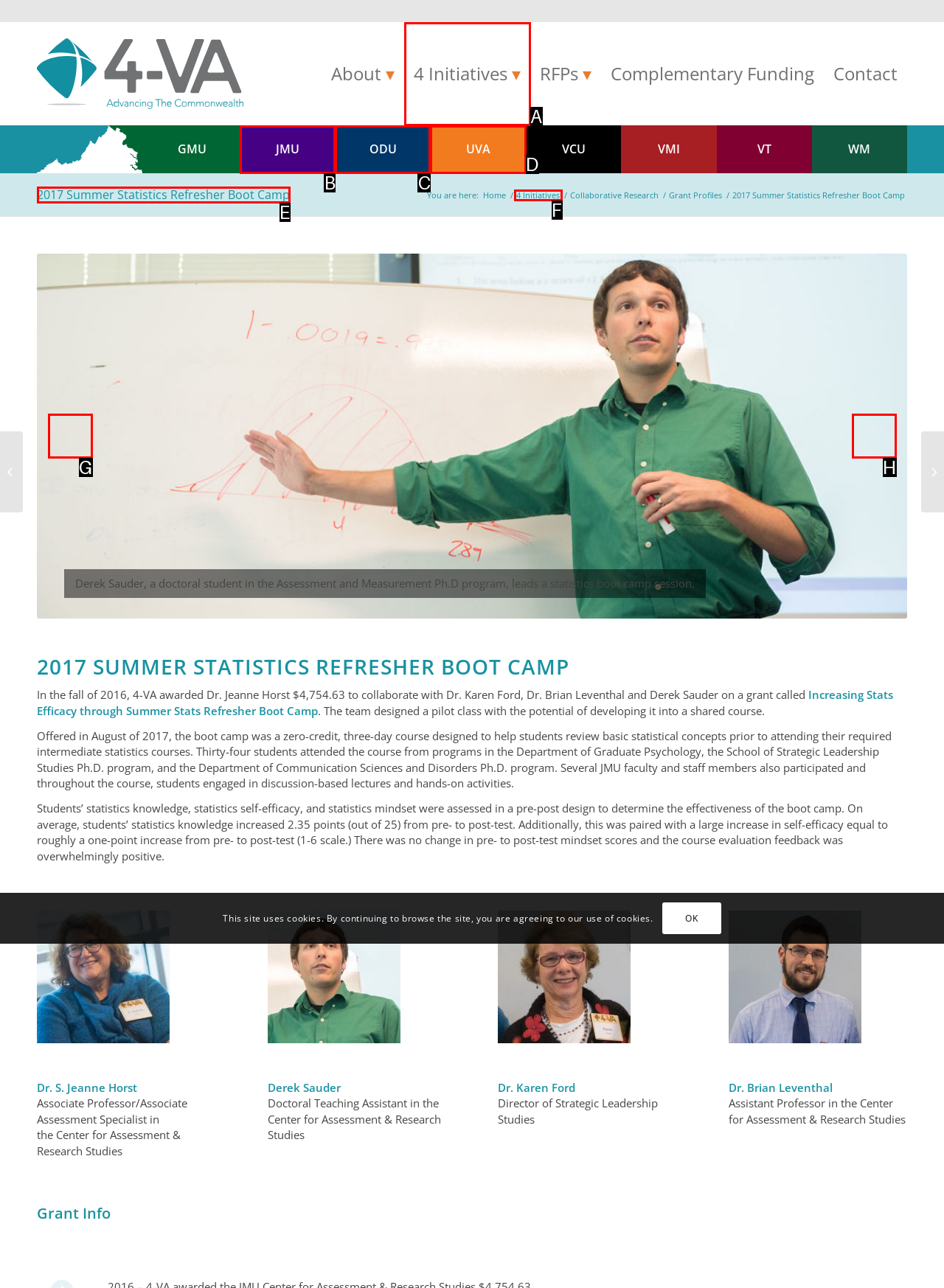Identify the UI element that best fits the description: Back to Blog
Respond with the letter representing the correct option.

None